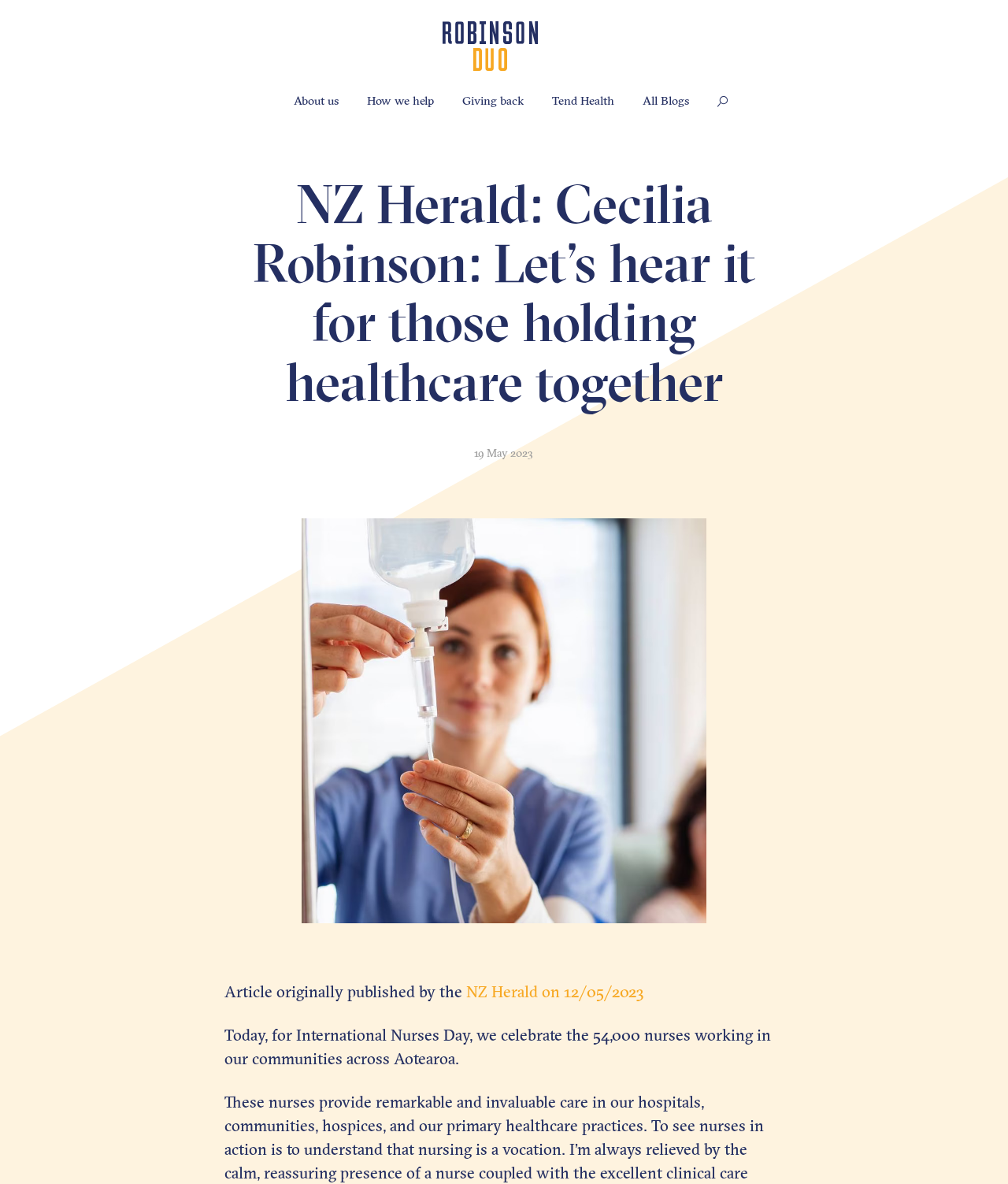What is the date when this article was originally published?
From the details in the image, provide a complete and detailed answer to the question.

The original publication date can be found in the text below the header section, where it is written as 'Article originally published by the NZ Herald on 12/05/2023'. The date '12/05/2023' is part of this text.